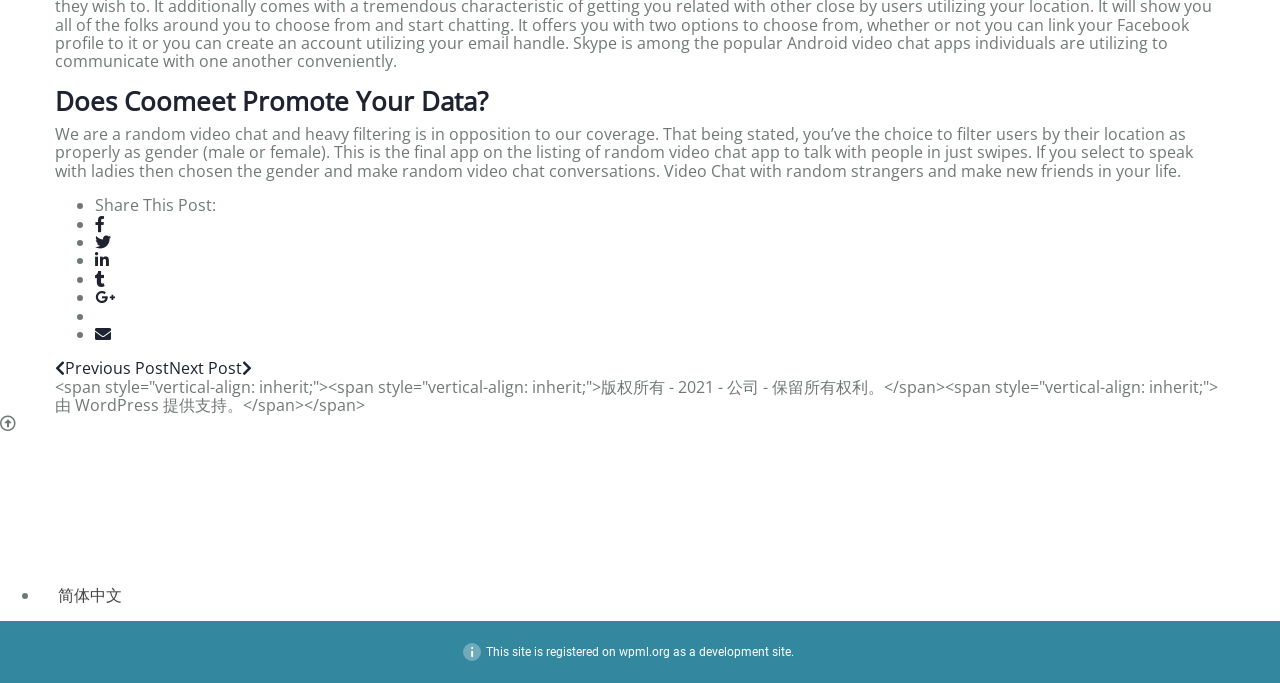Using the description "wpml.org", locate and provide the bounding box of the UI element.

[0.484, 0.944, 0.523, 0.964]